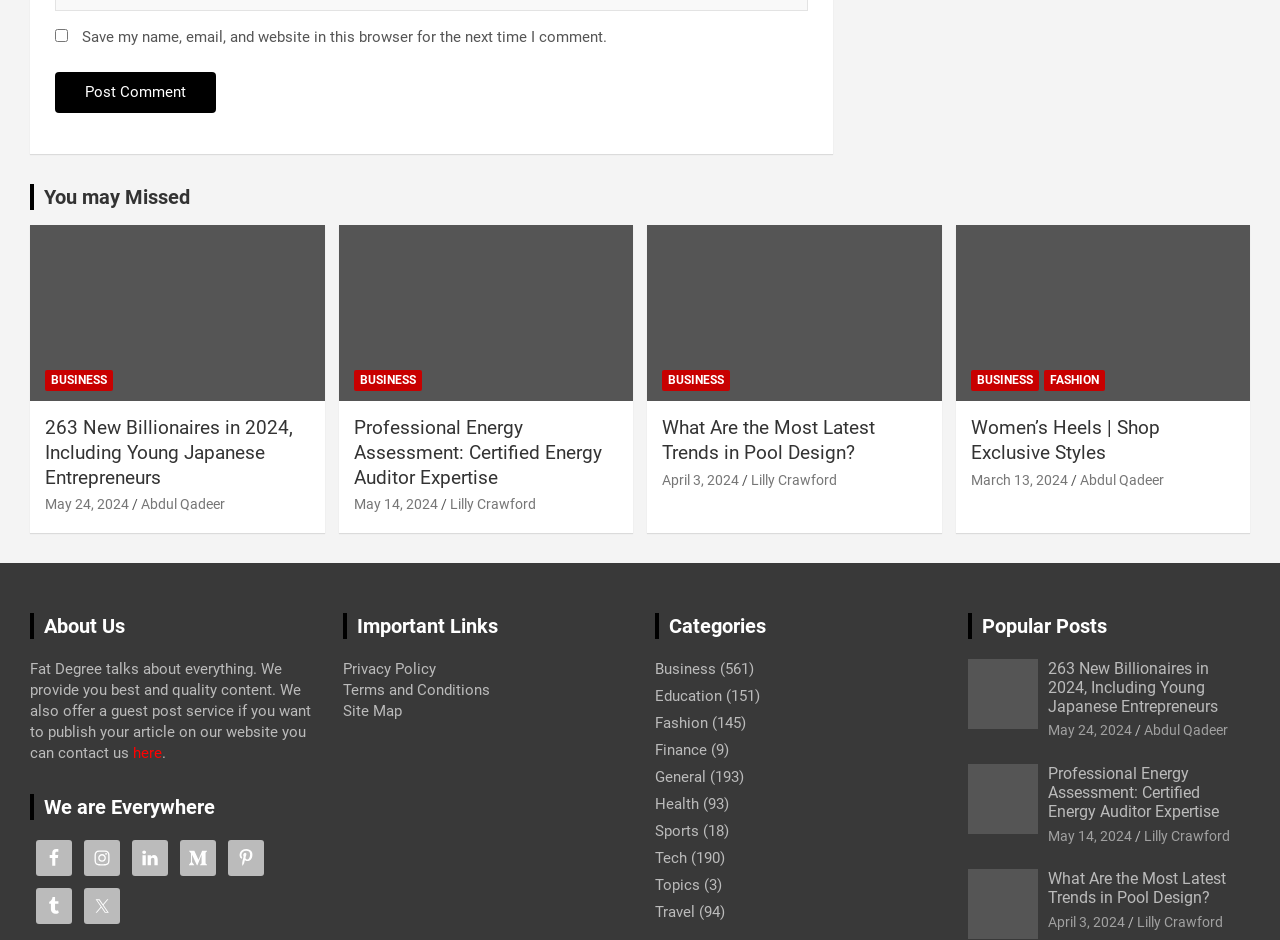Please mark the clickable region by giving the bounding box coordinates needed to complete this instruction: "Click on link 2763".

None